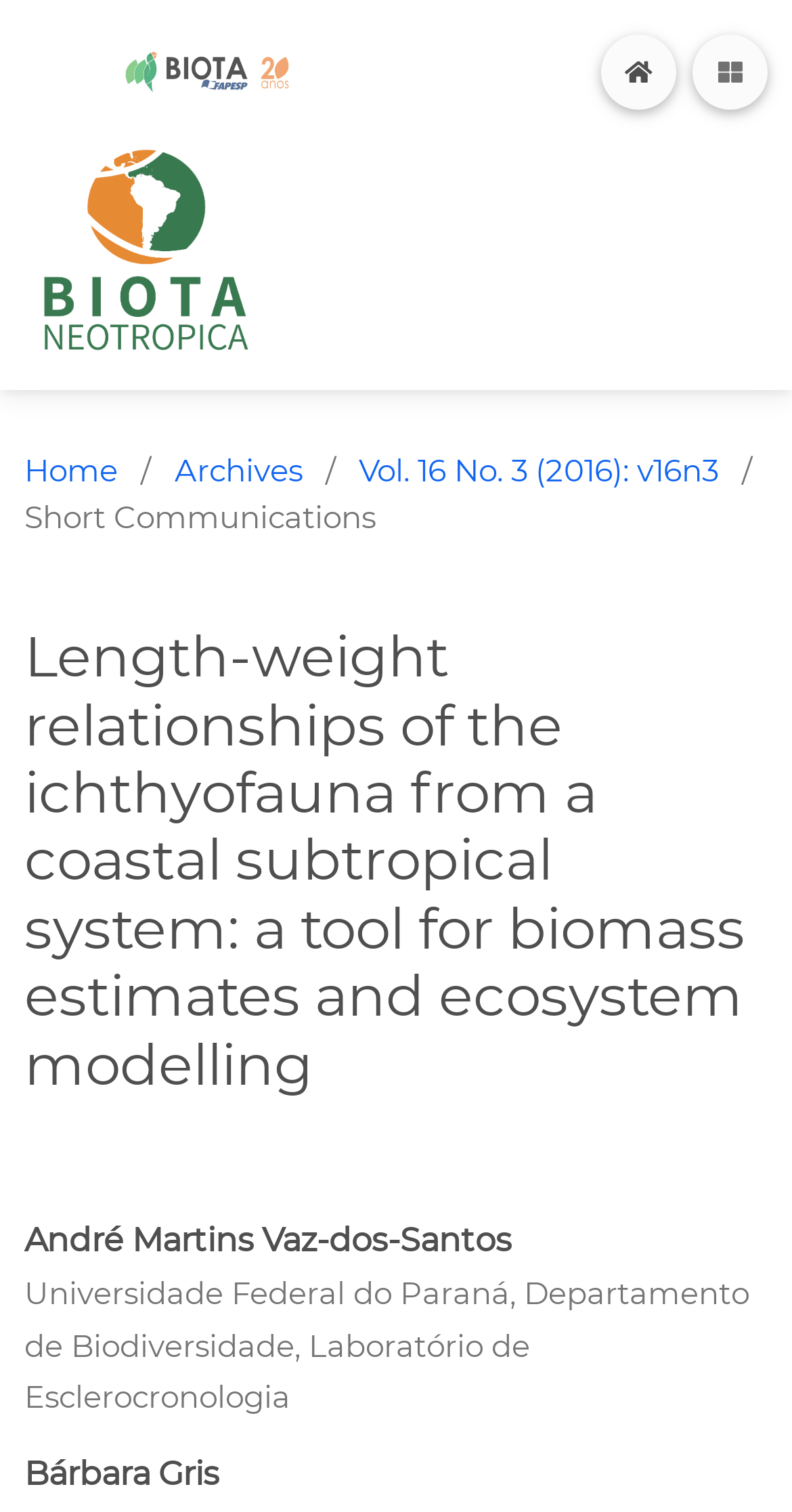Extract the bounding box coordinates for the UI element described by the text: "aria-label="Toggle navigation"". The coordinates should be in the form of [left, top, right, bottom] with values between 0 and 1.

[0.874, 0.023, 0.969, 0.073]